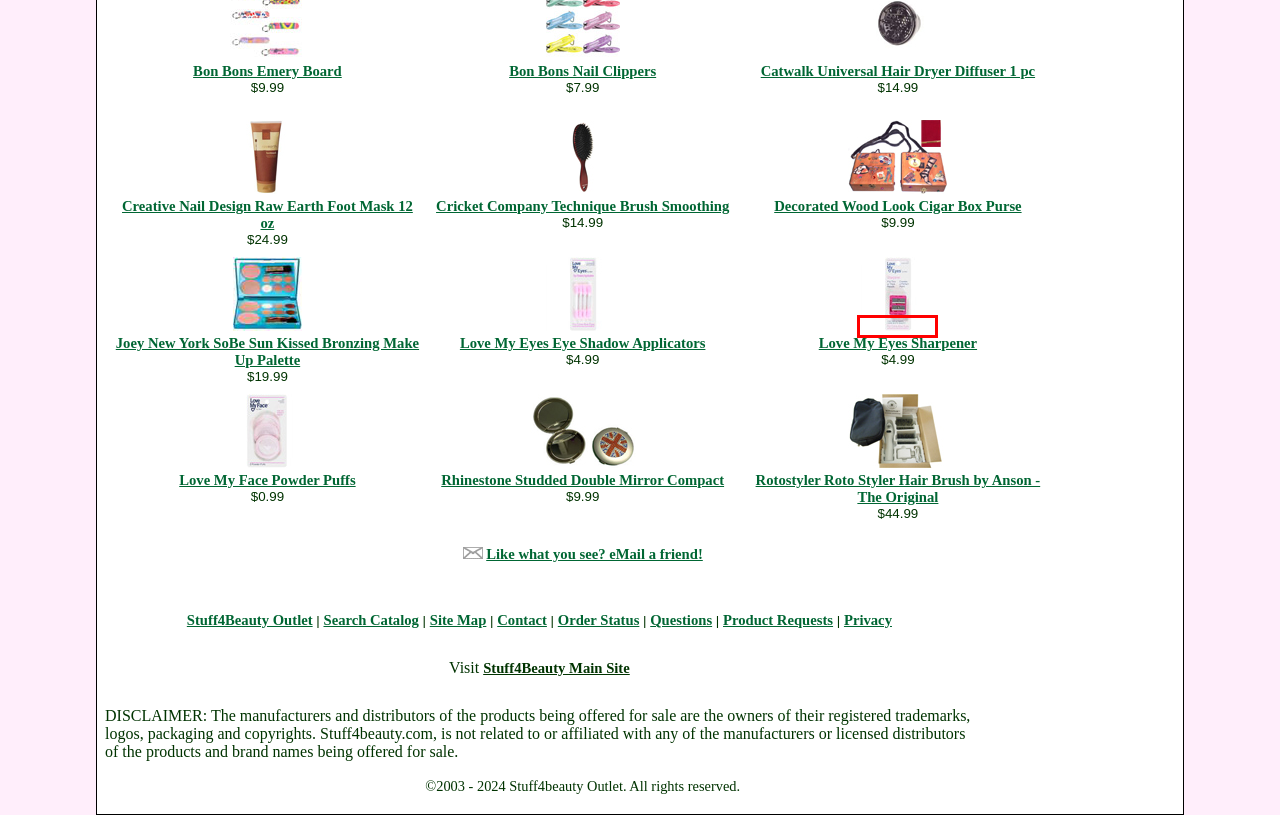Look at the screenshot of the webpage and find the element within the red bounding box. Choose the webpage description that best fits the new webpage that will appear after clicking the element. Here are the candidates:
A. Love My Face Powder Puffs
B. Love My Eyes Sharpener
C. Cricket Smoothing Brush
D. Creative Nail Design Raw Earth Foot Mask
E. Rhinestone Studded Double Mirror Compact
F. Love My Eyes Eye Shadow Applicators
G. Joey New York SoBe Sun Kissed Bronzing Make Up Palette
H. Bon Bons Nail Clippers

B